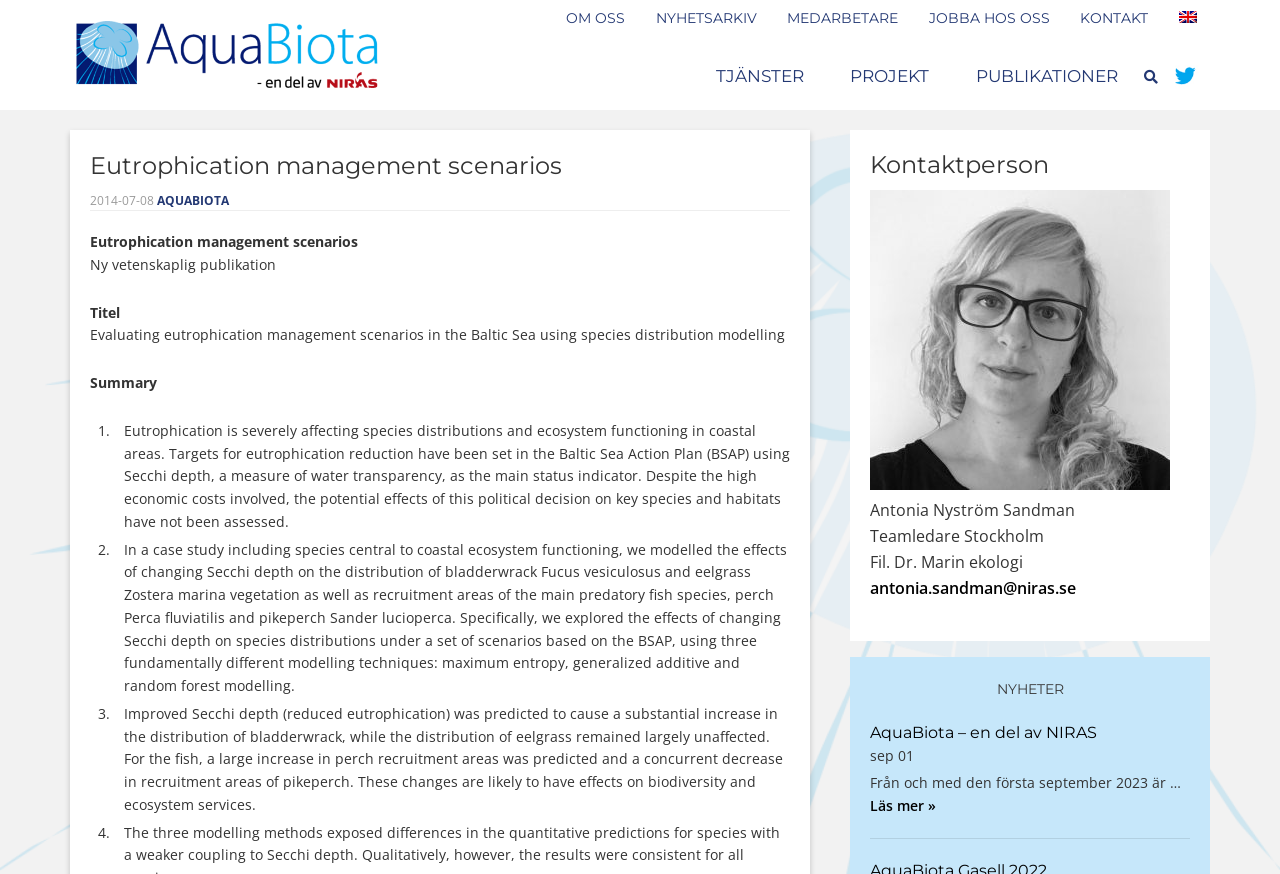Determine the bounding box coordinates of the clickable region to carry out the instruction: "Contact Antonia Nyström Sandman".

[0.68, 0.66, 0.841, 0.685]